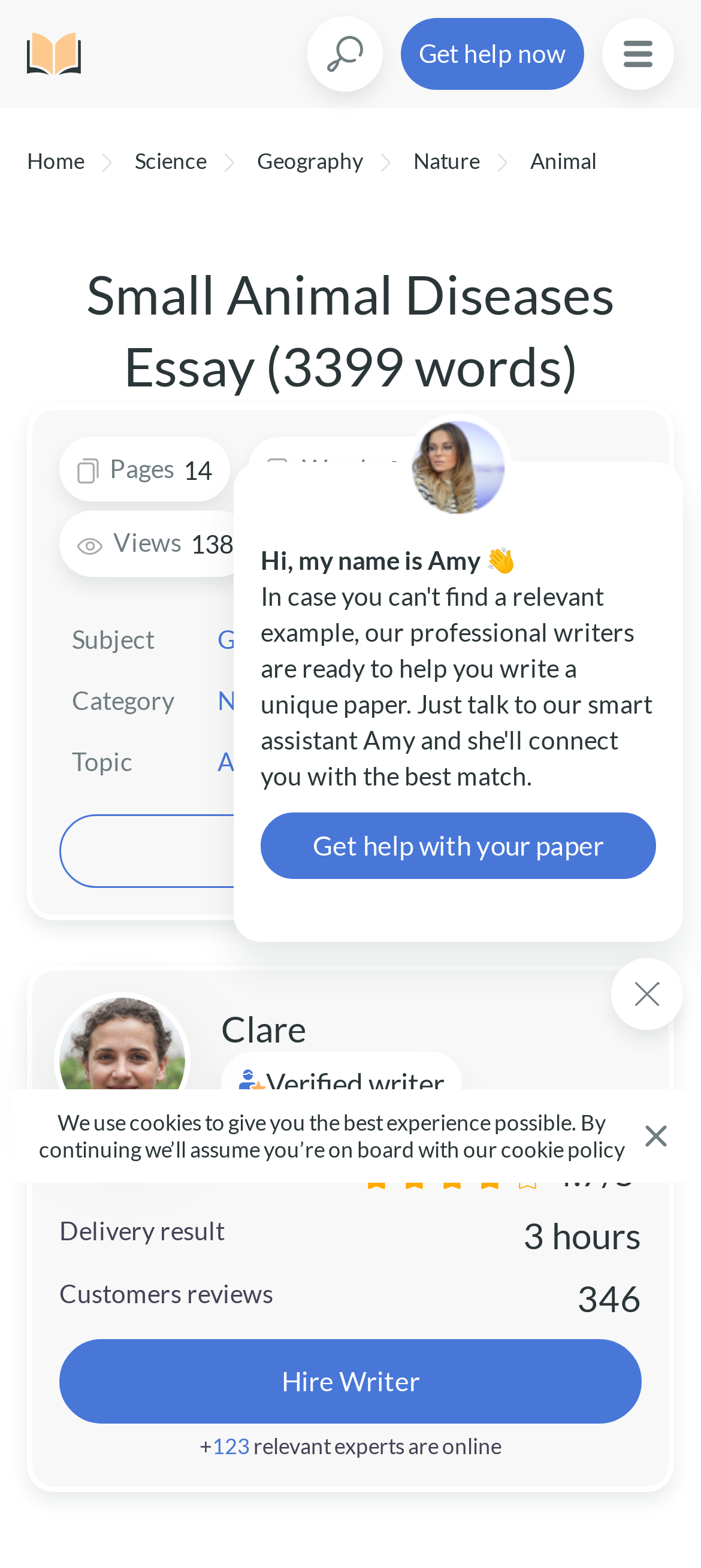Provide a one-word or short-phrase answer to the question:
What is the name of the writer of this essay?

Clare